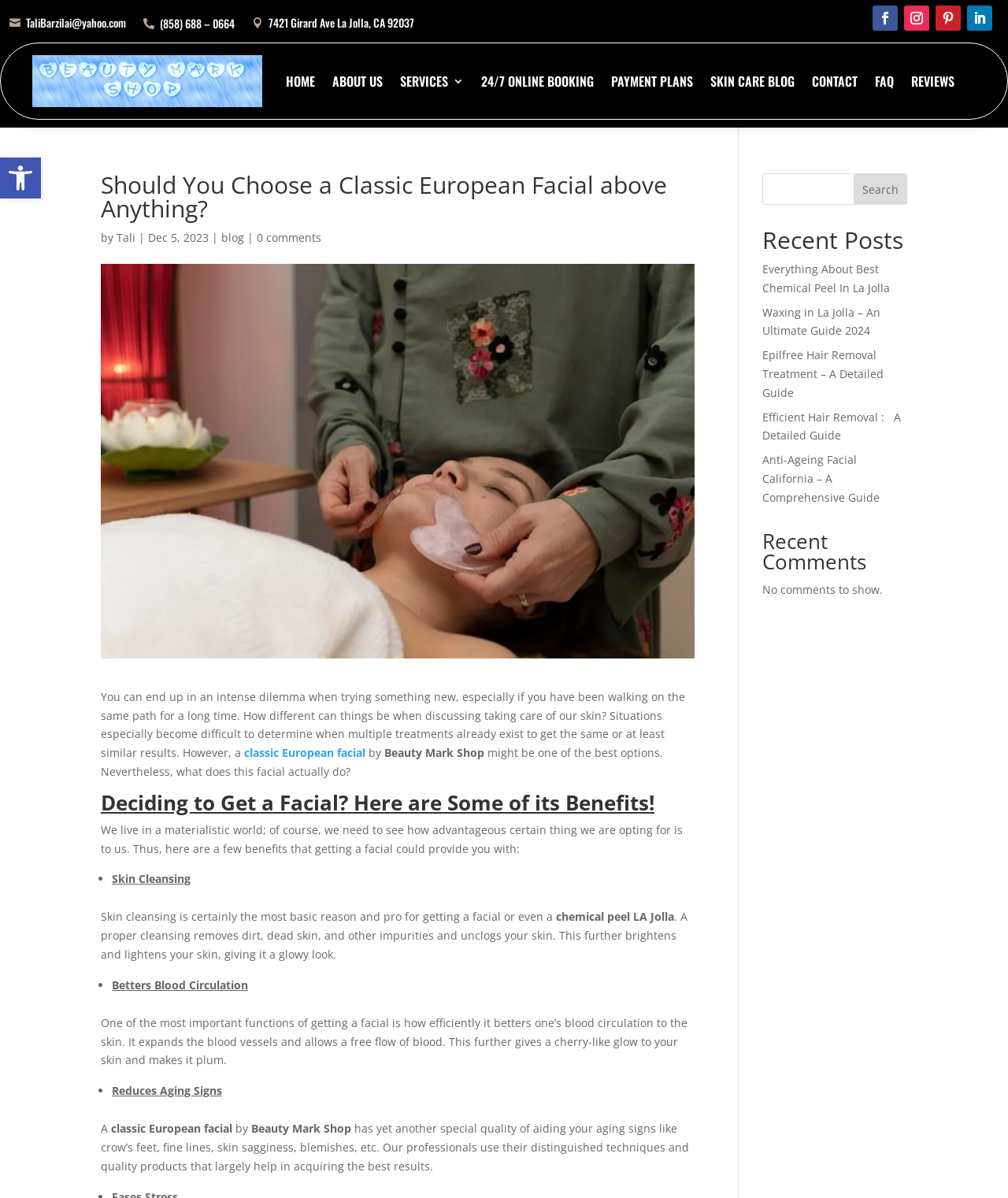Locate the bounding box coordinates of the area you need to click to fulfill this instruction: 'Get in touch with the shop through email'. The coordinates must be in the form of four float numbers ranging from 0 to 1: [left, top, right, bottom].

[0.008, 0.011, 0.125, 0.027]